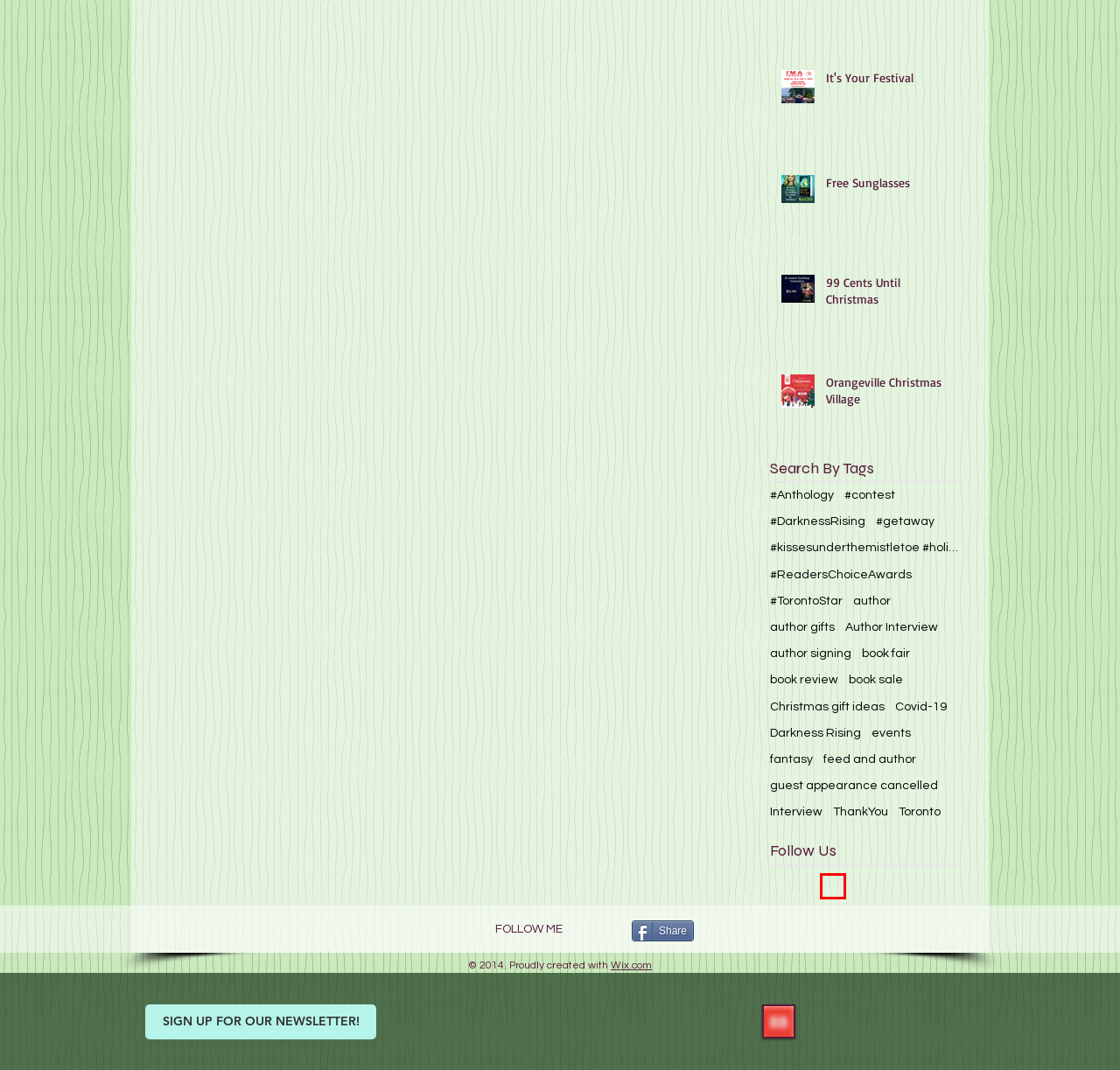Examine the screenshot of the webpage, noting the red bounding box around a UI element. Pick the webpage description that best matches the new page after the element in the red bounding box is clicked. Here are the candidates:
A. events | portalprophecies
B. 99 Cents Until Christmas
C. Author Interview | portalprophecies
D. Christmas gift ideas | portalprophecies
E. #ReadersChoiceAwards | portalprophecies
F. author | portalprophecies
G. fantasy | portalprophecies
H. feed and author | portalprophecies

G